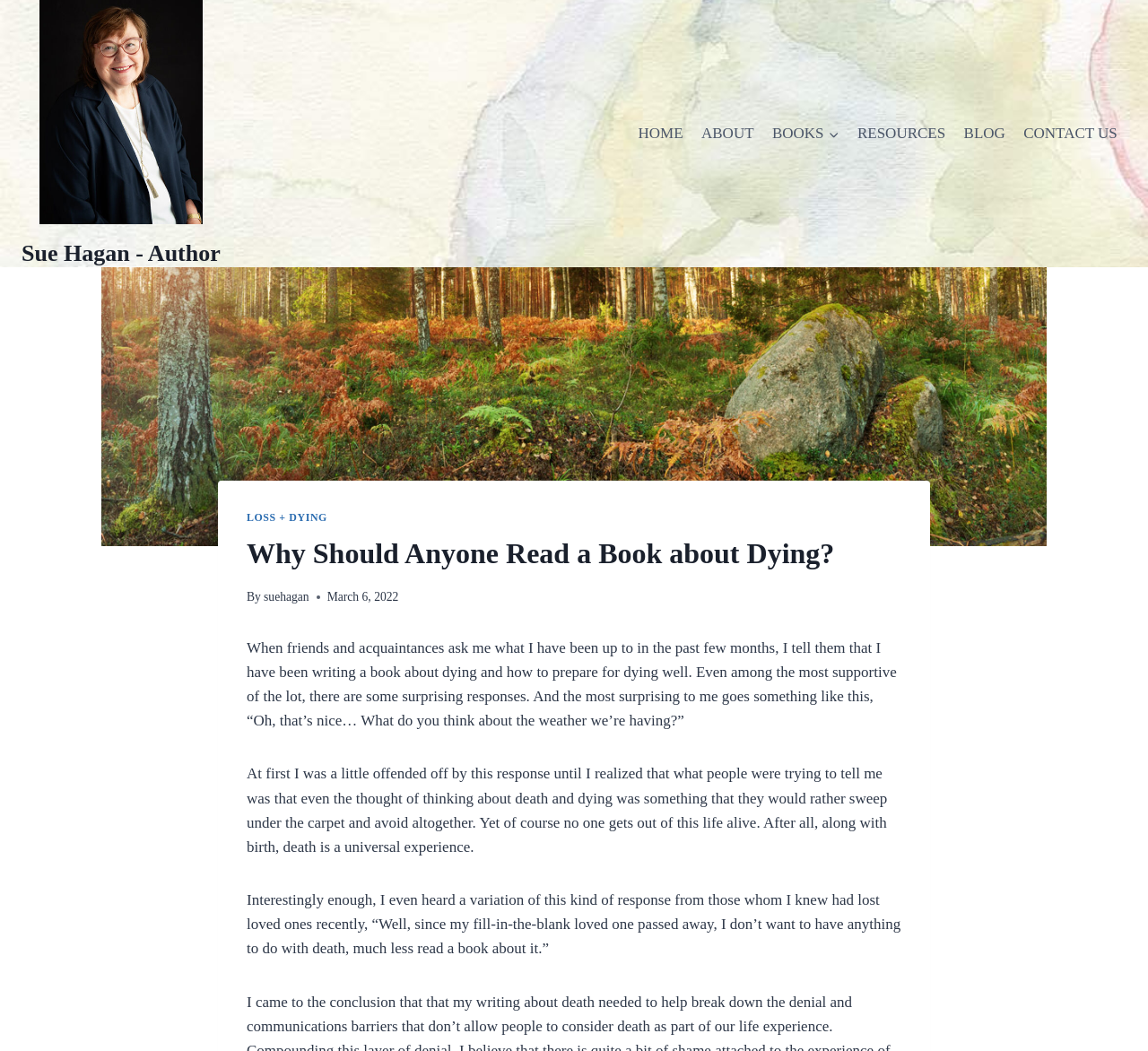Can you pinpoint the bounding box coordinates for the clickable element required for this instruction: "Click on the 'Créativité' keyword"? The coordinates should be four float numbers between 0 and 1, i.e., [left, top, right, bottom].

None